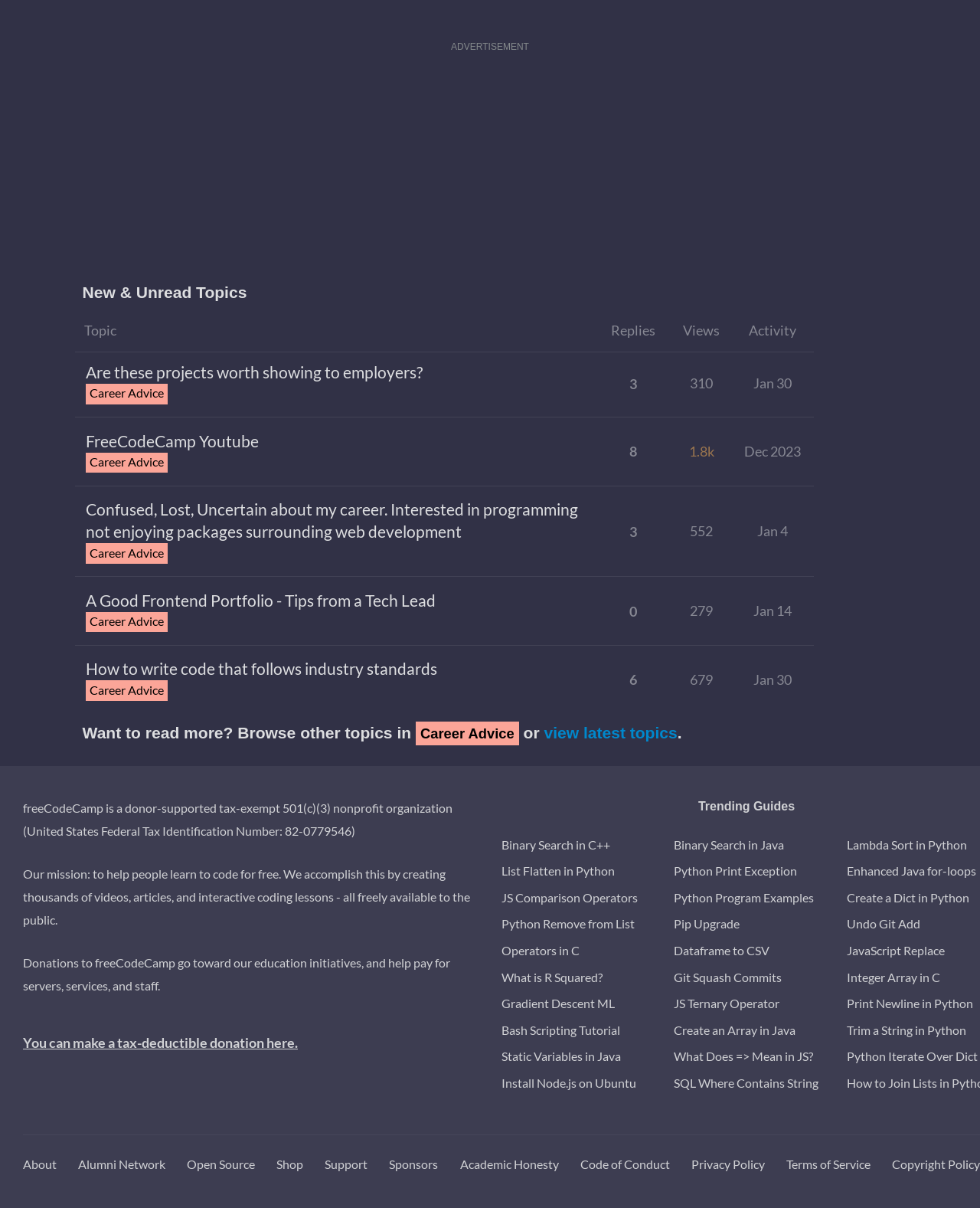Pinpoint the bounding box coordinates of the area that must be clicked to complete this instruction: "Browse other topics in Career Advice".

[0.424, 0.597, 0.529, 0.617]